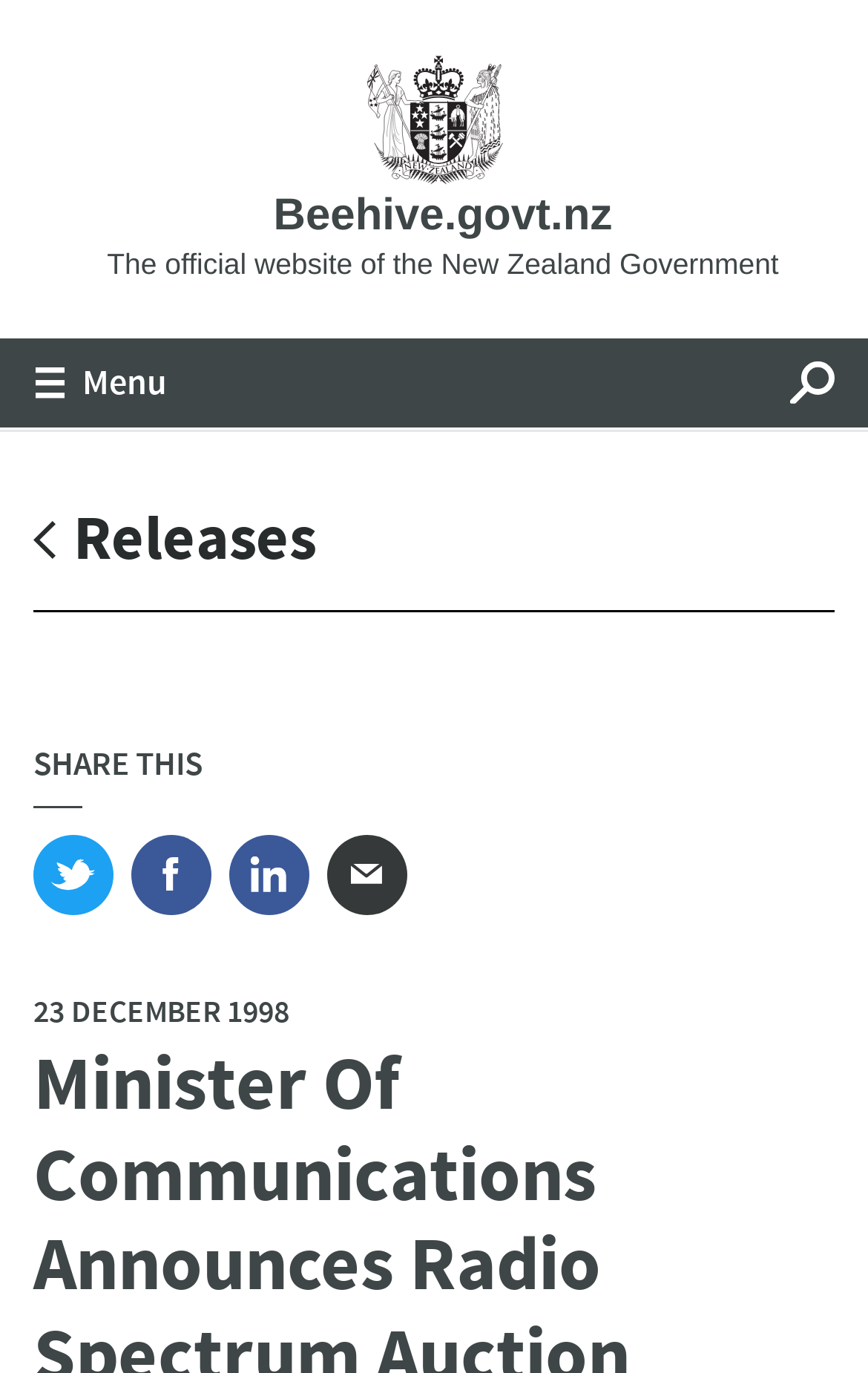Find the bounding box coordinates of the element I should click to carry out the following instruction: "View 'News Feeds'".

[0.0, 0.311, 1.0, 0.312]